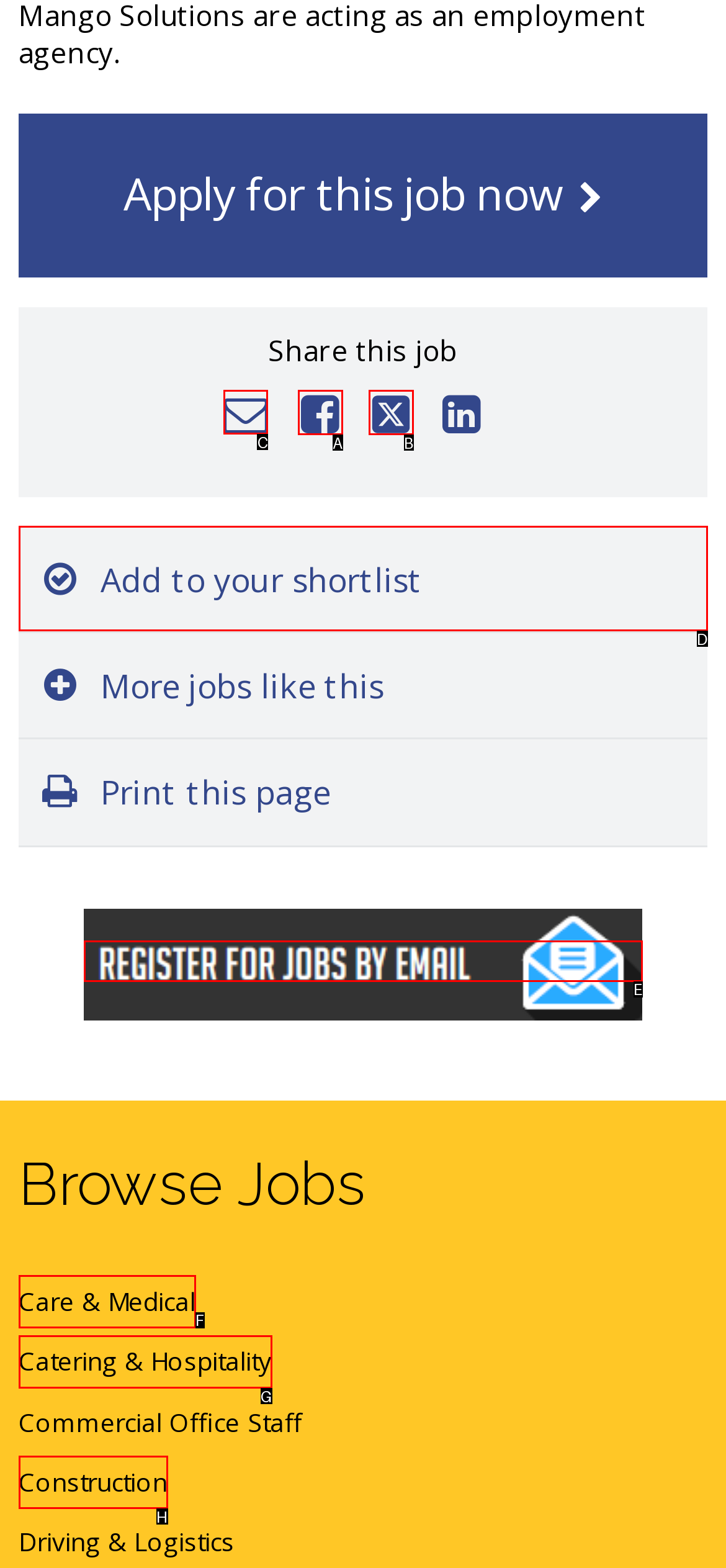Identify the letter of the option that should be selected to accomplish the following task: Email this job. Provide the letter directly.

C